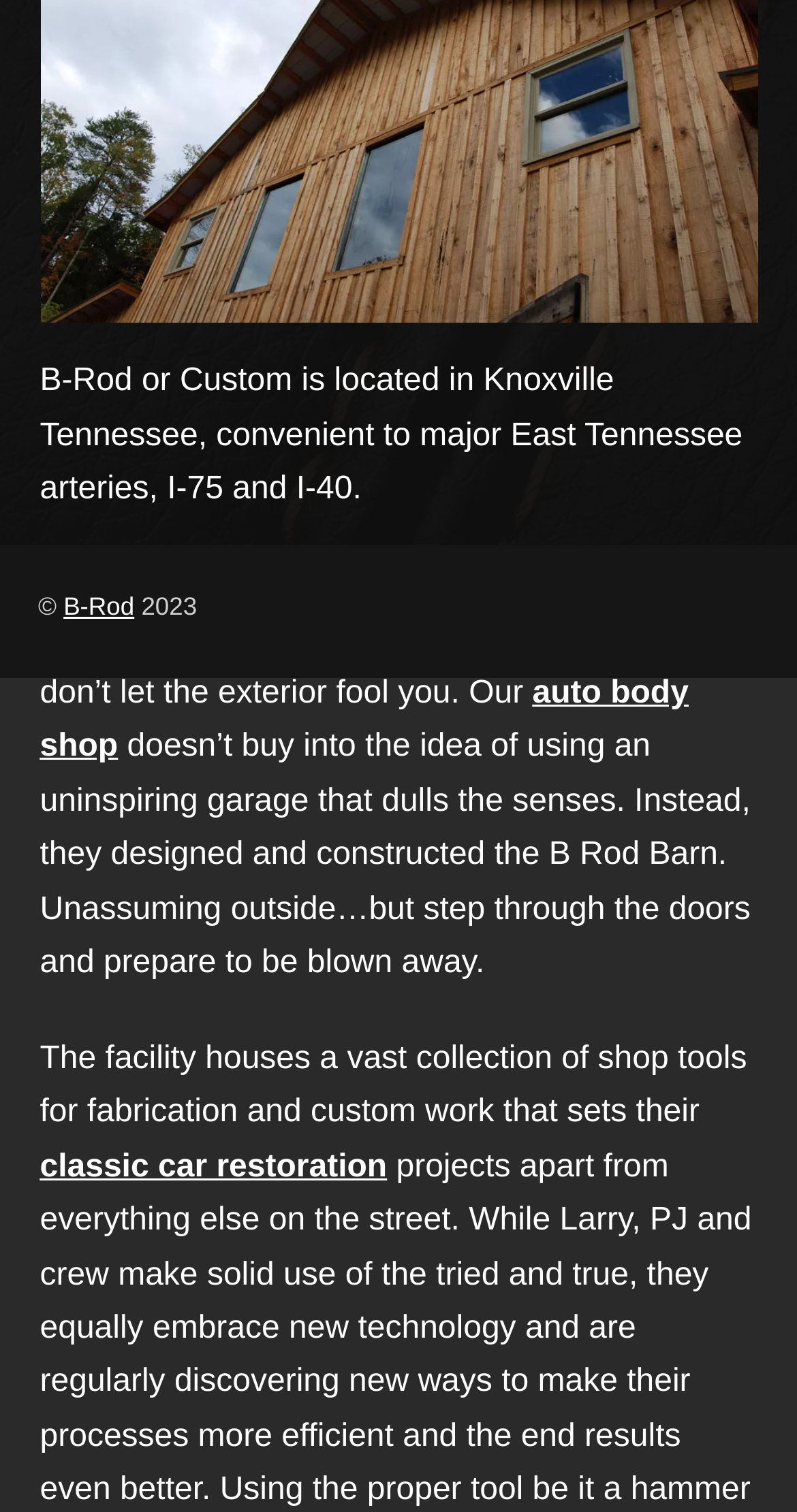From the webpage screenshot, predict the bounding box coordinates (top-left x, top-left y, bottom-right x, bottom-right y) for the UI element described here: classic car restoration

[0.05, 0.76, 0.486, 0.783]